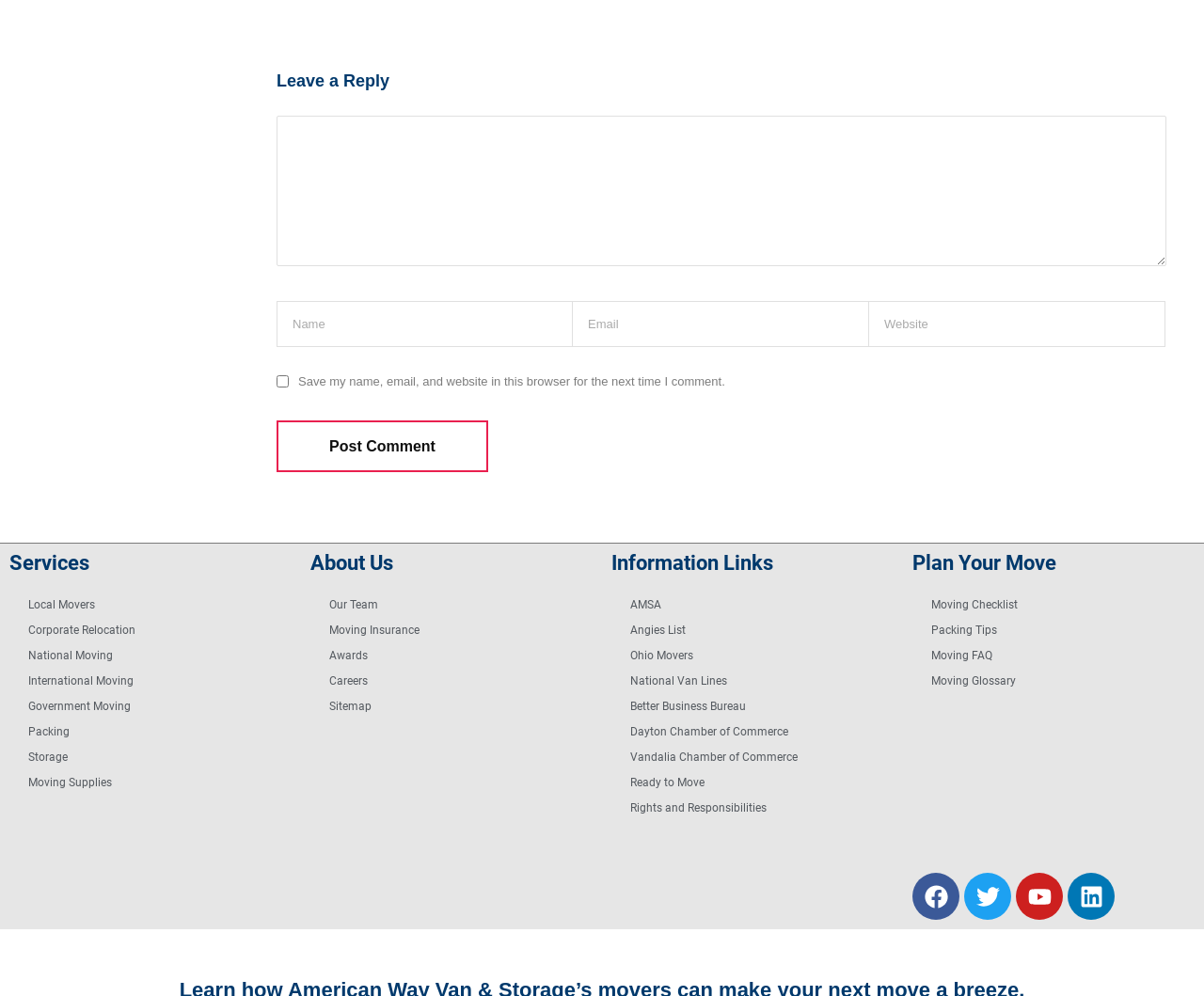Please identify the bounding box coordinates of the element's region that I should click in order to complete the following instruction: "Post a comment". The bounding box coordinates consist of four float numbers between 0 and 1, i.e., [left, top, right, bottom].

[0.23, 0.422, 0.405, 0.474]